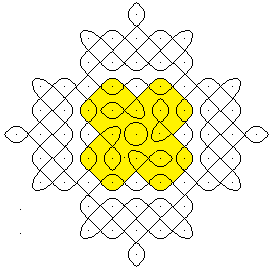What is the shape of the outer figures in the kolam?
From the details in the image, answer the question comprehensively.

The caption describes the outer figures in the kolam as 'several closed curves drawn in black'. This indicates that the outer figures are shaped like closed curves, which are a characteristic feature of traditional kolam designs.